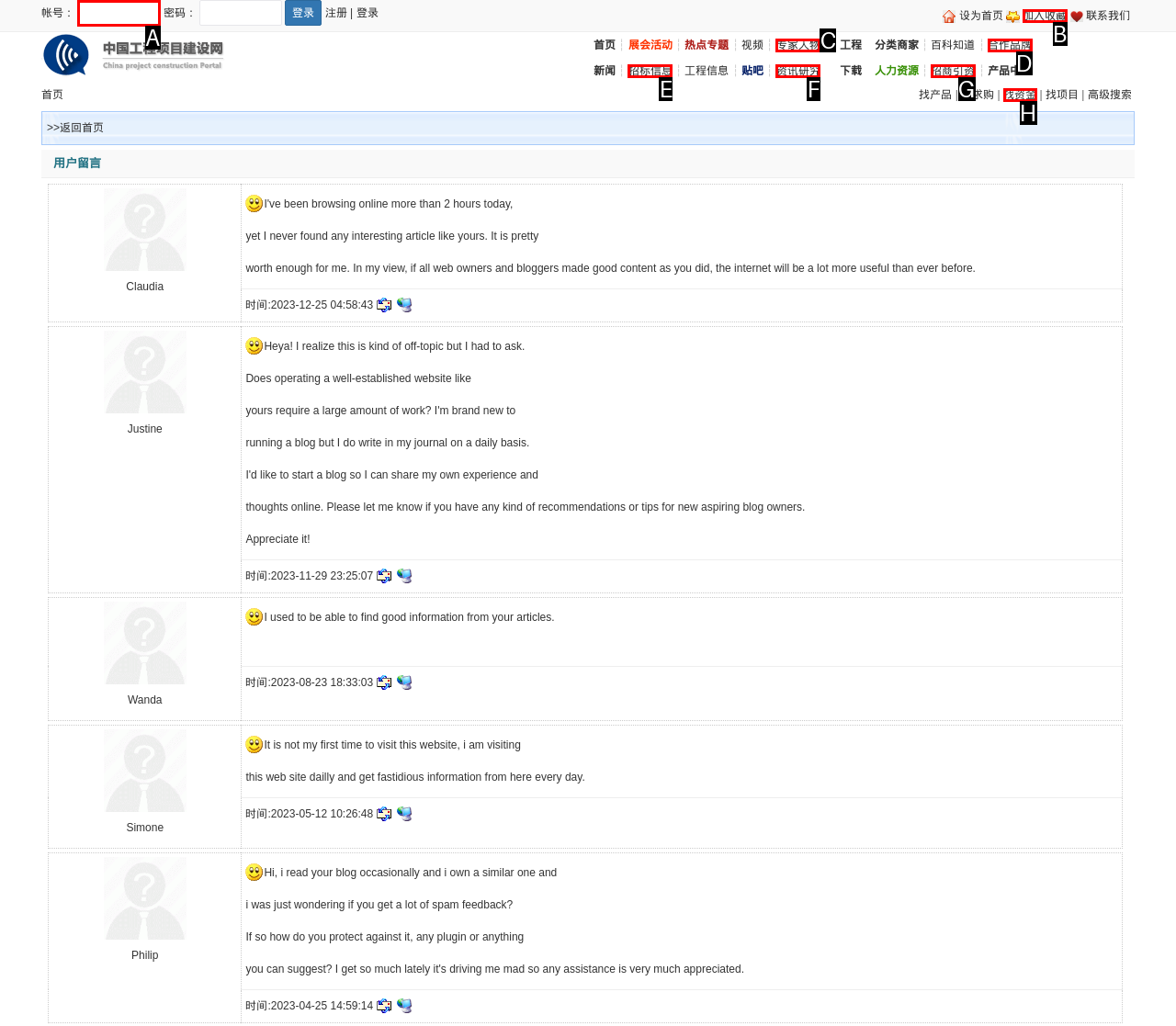Choose the option that matches the following description: parent_node: 帐号： name="username"
Reply with the letter of the selected option directly.

A